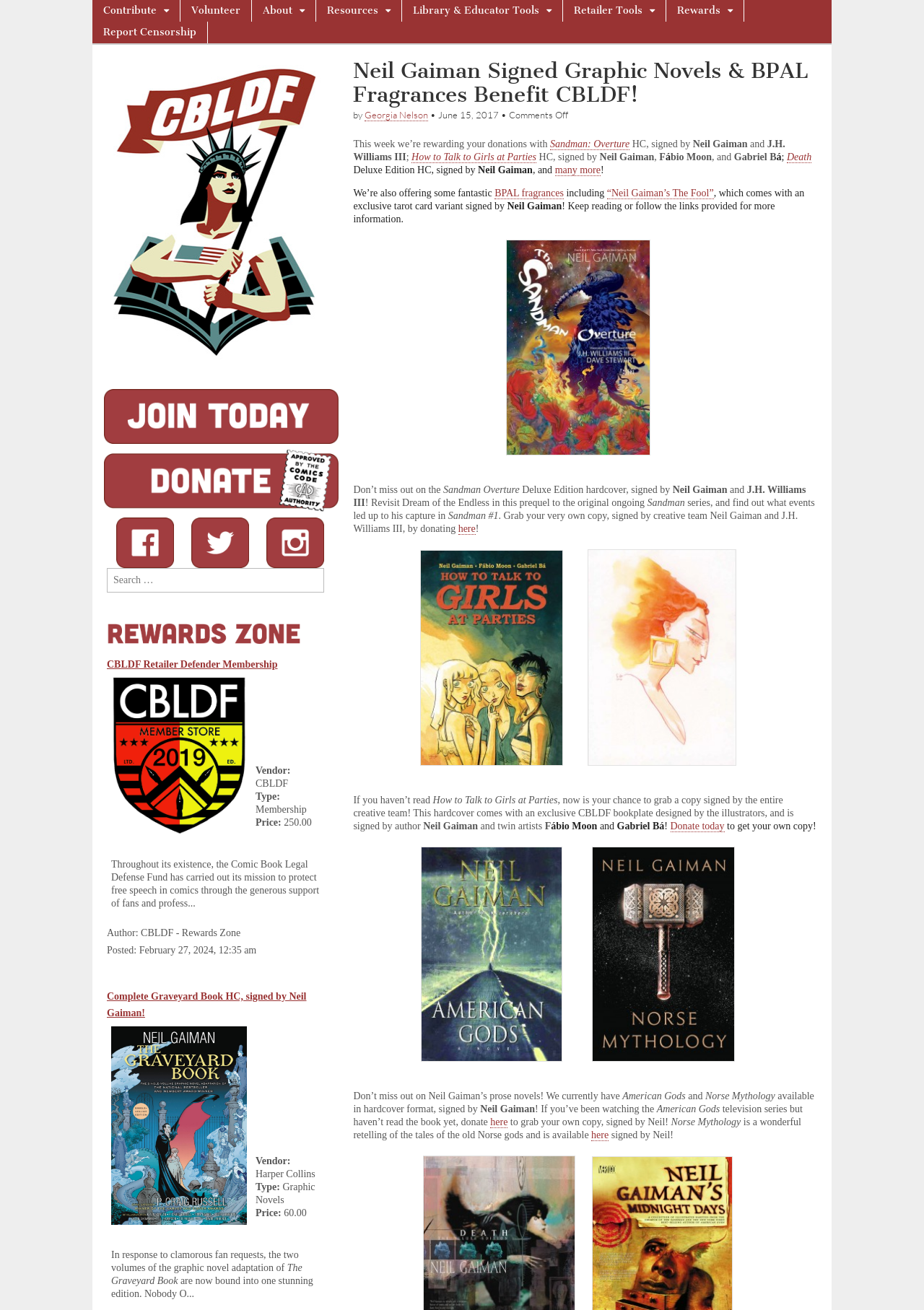Please find the bounding box coordinates of the element that must be clicked to perform the given instruction: "Click on Contribute". The coordinates should be four float numbers from 0 to 1, i.e., [left, top, right, bottom].

[0.1, 0.0, 0.195, 0.016]